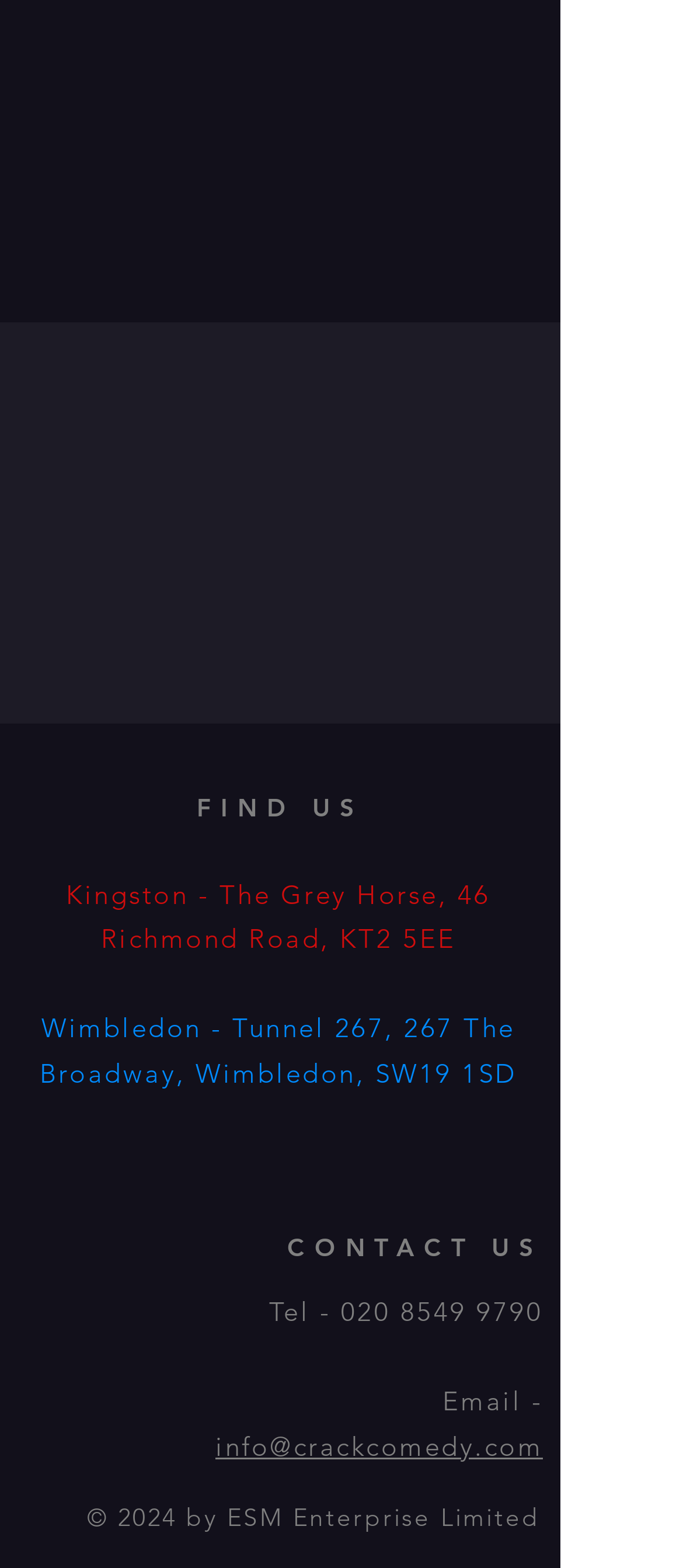Based on the provided description, "aria-label="Grey Twitter Icon"", find the bounding box of the corresponding UI element in the screenshot.

[0.341, 0.732, 0.395, 0.756]